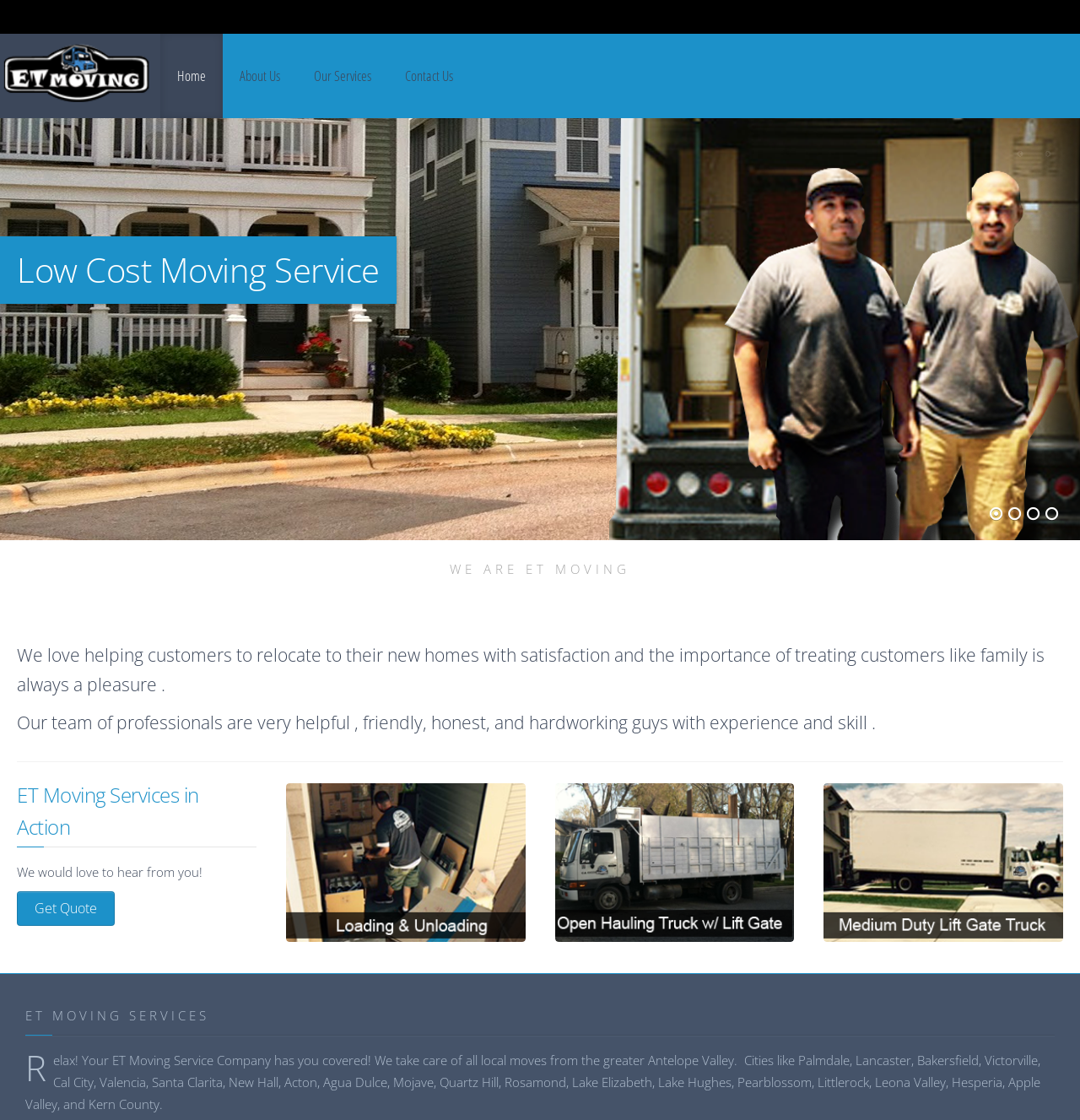Identify the webpage's primary heading and generate its text.

Low Cost Moving Service